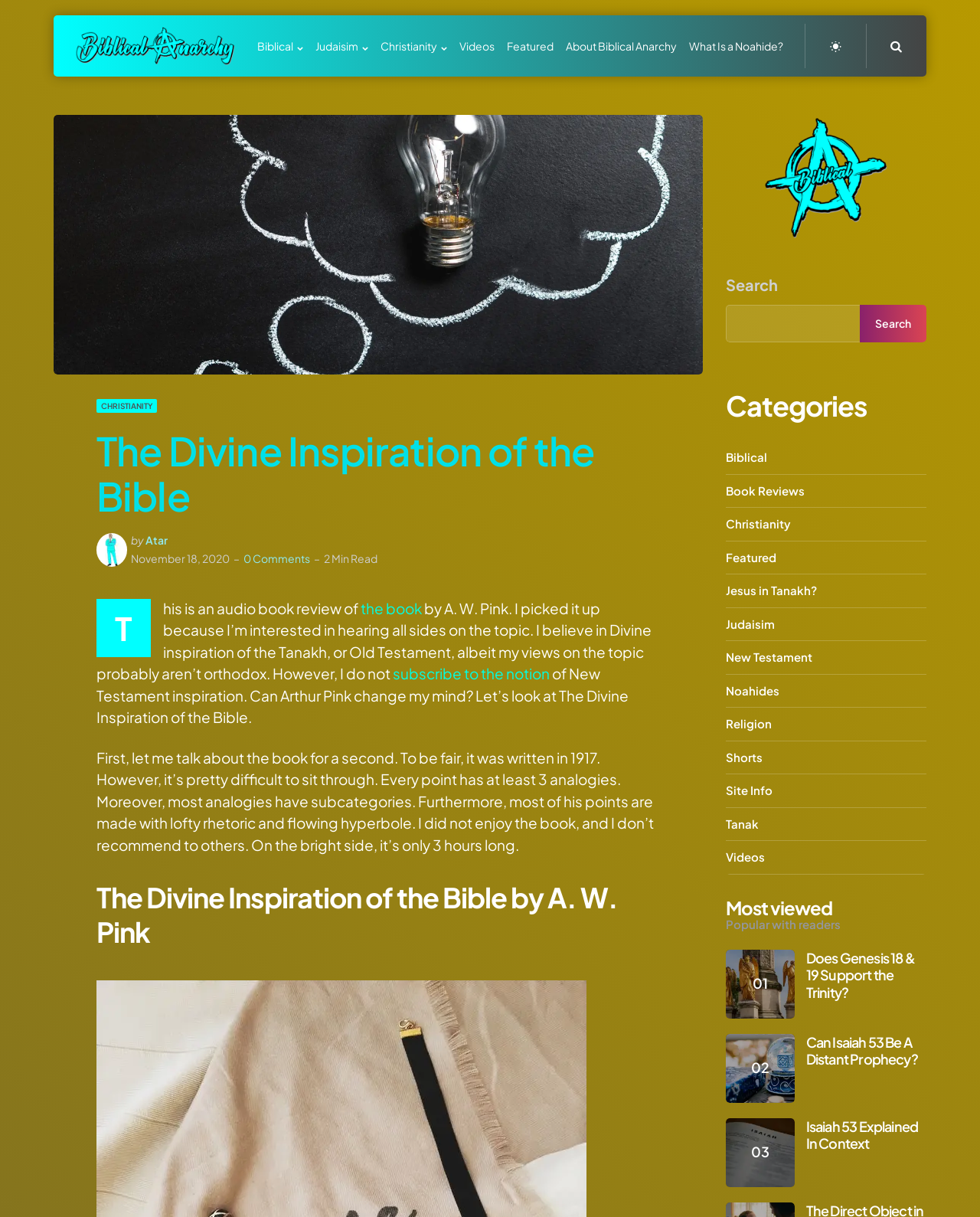Extract the bounding box coordinates for the UI element described by the text: "About Biblical Anarchy". The coordinates should be in the form of [left, top, right, bottom] with values between 0 and 1.

[0.577, 0.03, 0.691, 0.046]